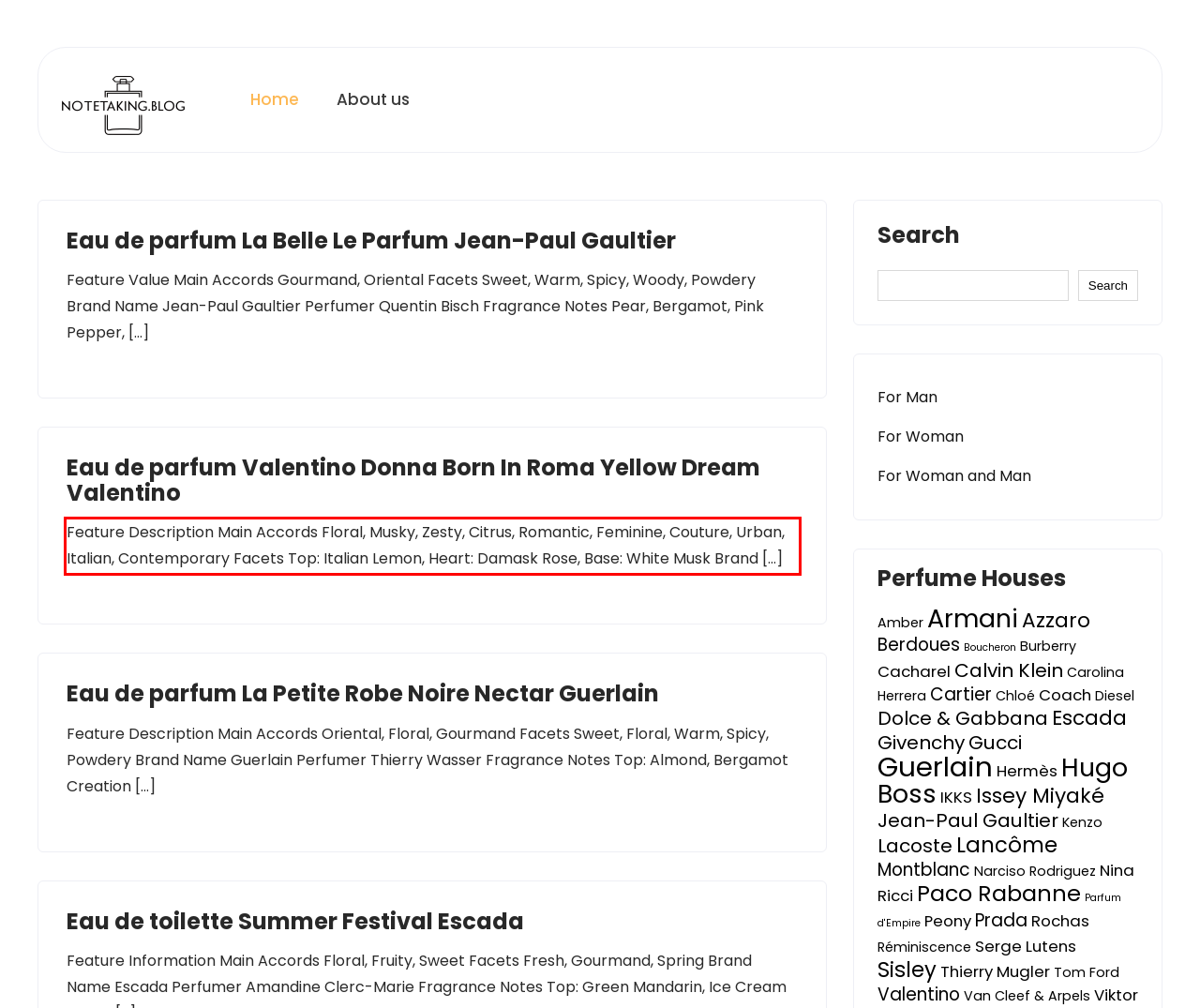Examine the webpage screenshot, find the red bounding box, and extract the text content within this marked area.

Feature Description Main Accords Floral, Musky, Zesty, Citrus, Romantic, Feminine, Couture, Urban, Italian, Contemporary Facets Top: Italian Lemon, Heart: Damask Rose, Base: White Musk Brand […]